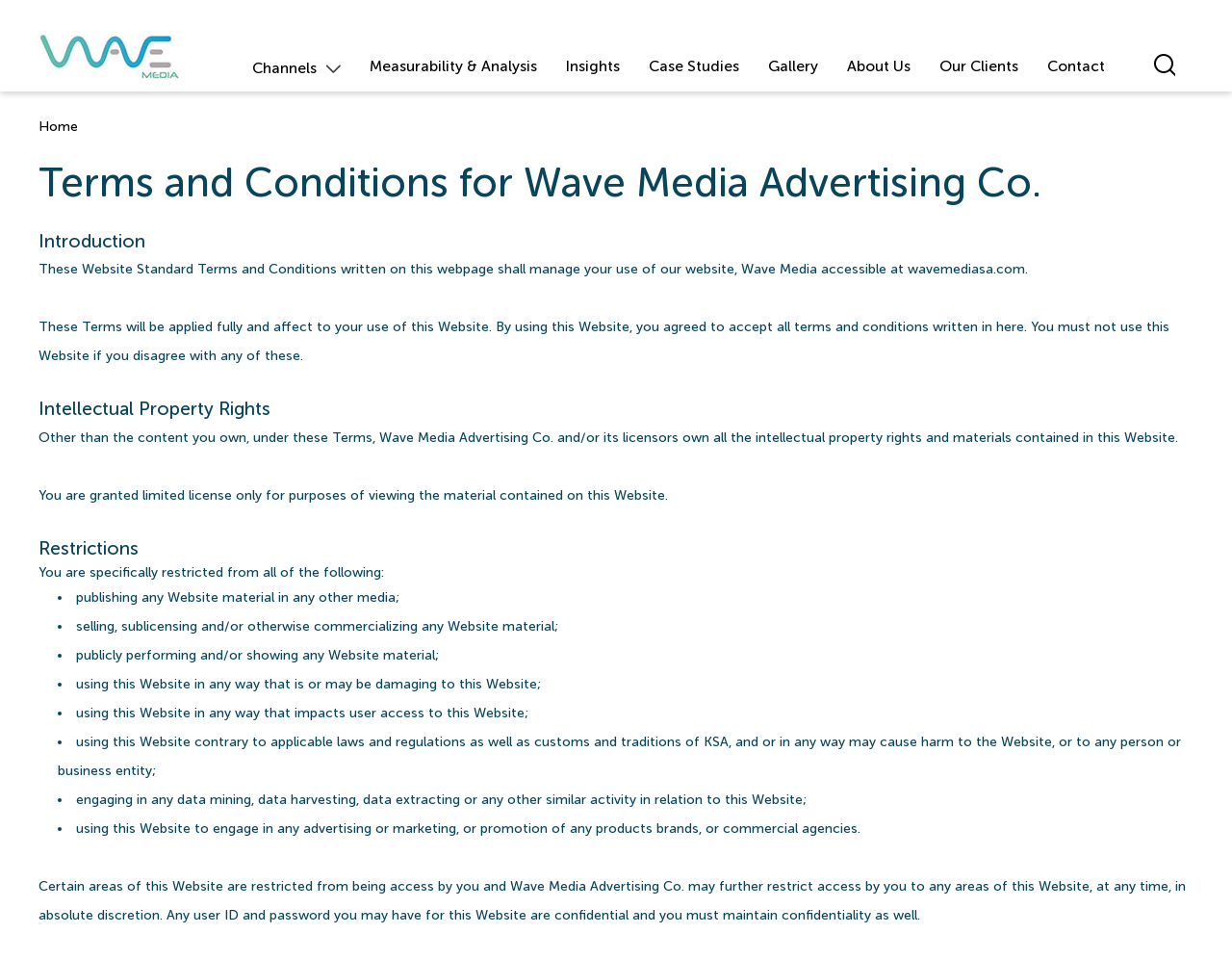Provide the bounding box coordinates of the HTML element this sentence describes: "Insights". The bounding box coordinates consist of four float numbers between 0 and 1, i.e., [left, top, right, bottom].

[0.459, 0.051, 0.503, 0.086]